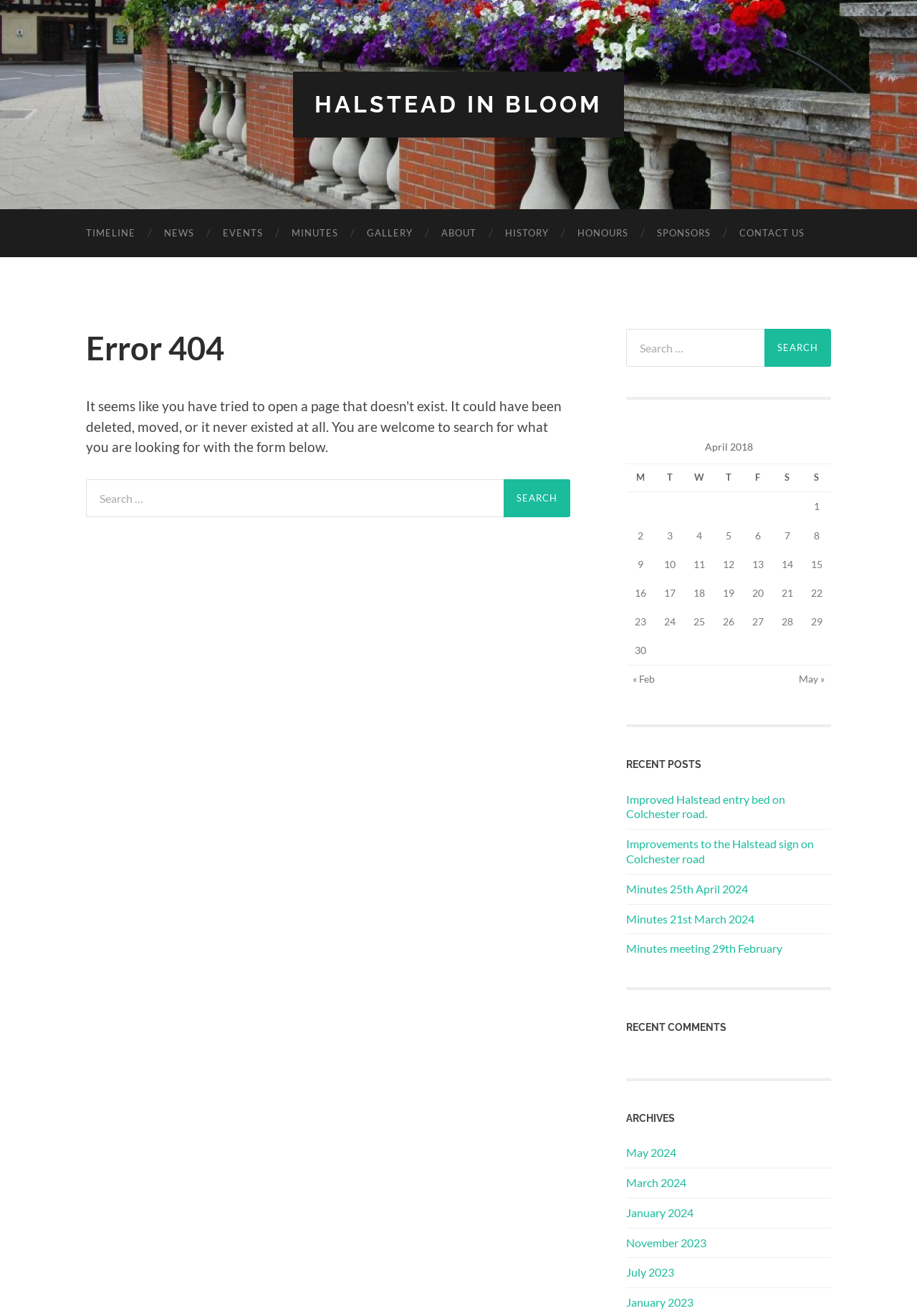Give a detailed account of the webpage's layout and content.

The webpage is titled "Page not found – Halstead In Bloom". At the top, there is a navigation menu with 10 links: "HALSTEAD IN BLOOM", "TIMELINE", "NEWS", "EVENTS", "MINUTES", "GALLERY", "ABOUT", "HISTORY", "HONOURS", and "SPONSORS", followed by "CONTACT US" at the far right. 

Below the navigation menu, there is a prominent heading "Error 404" indicating that the page was not found. Underneath, there are two search bars, one on the left and one on the right, each with a "Search" button and a label "Search for:". 

On the right side of the page, there is a table with a caption "April 2018" displaying a calendar for the month. The table has 7 columns, labeled "M", "T", "W", "T", "F", "S", and "S", representing the days of the week. The table has 5 rows, listing the dates from 1 to 30. 

Below the table, there is a navigation section labeled "Previous and next months" with links to the previous month ("« Feb") and the next month ("May »"). 

Further down, there is a heading "RECENT POSTS" followed by a list of 5 links to recent posts, including news articles and meeting minutes.